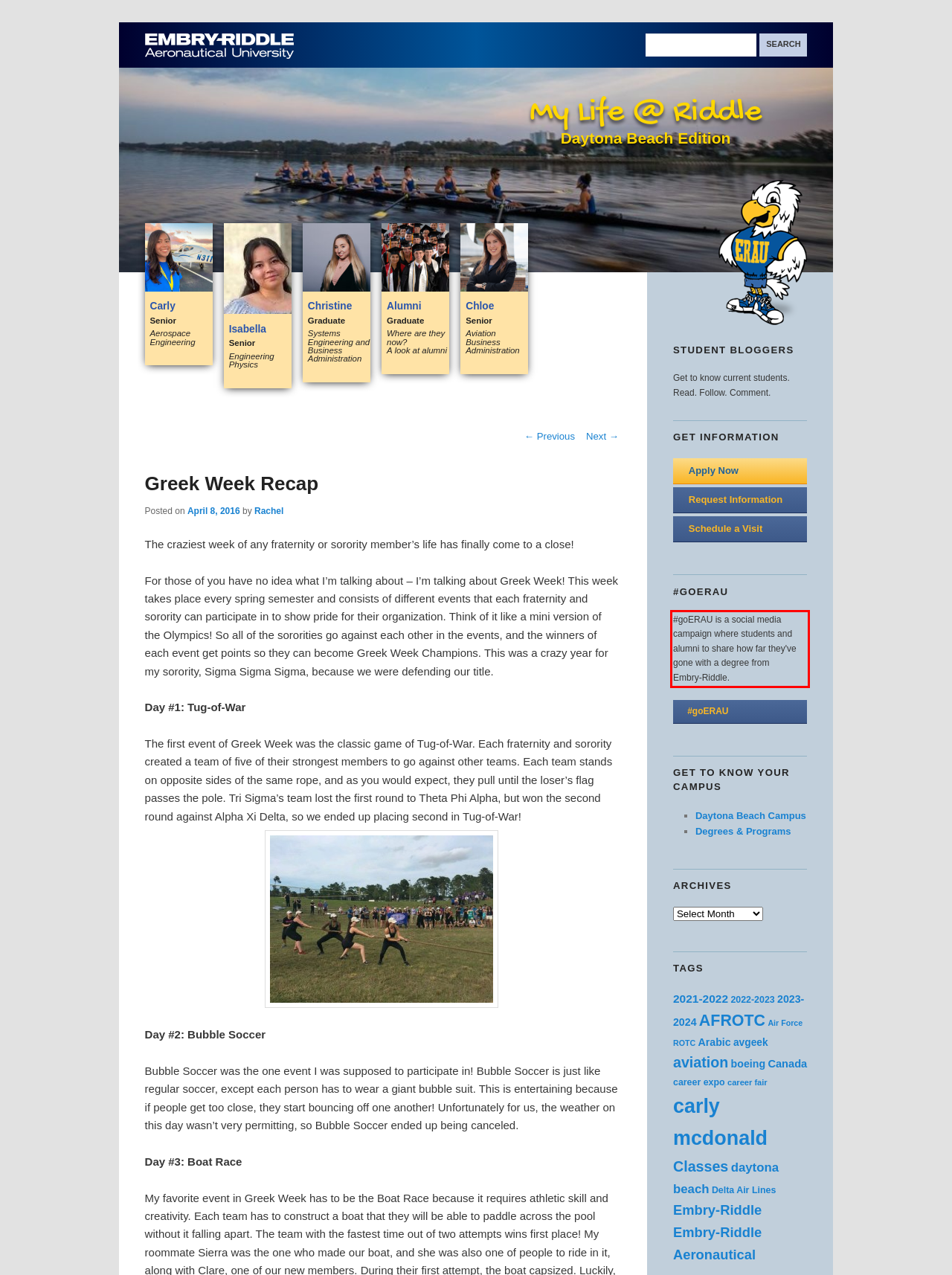Using the provided screenshot of a webpage, recognize the text inside the red rectangle bounding box by performing OCR.

#goERAU is a social media campaign where students and alumni to share how far they've gone with a degree from Embry-Riddle.